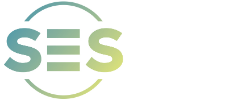Offer an in-depth description of the image shown.

The image features the logo of SES, presented in a modern and colorful design. The letters "SES" are prominently styled, with varying shades of blue and green, suggesting a contemporary and eco-friendly brand identity. Surrounding the text is a circular emblem, which adds a sense of unity and completeness to the logo. This design is likely emblematic of SES's commitment to sustainability and innovation, as it is associated with energy efficiency and environmental responsibility. Overall, the logo conveys a message of professionalism and a forward-thinking approach.